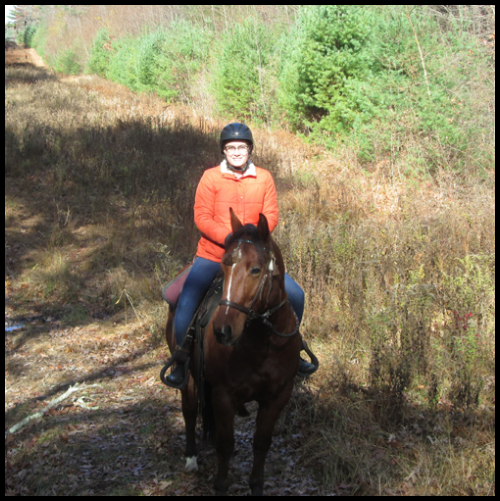Give a detailed account of the visual elements in the image.

The image captures a sunny outdoor scene where a rider is confidently seated on a horse along a wooded trail. The rider, clad in a bright orange jacket and a protective helmet, showcases a comfortable posture, suggesting both enjoyment and skill. The horse, appearing calm and well-groomed, stands steadily beneath its rider, highlighting the bond between them. Surrounding the pair, the trail is flanked by lush green trees and brush, indicating a vibrant environment ideal for riding. This moment embodies the spirit of a horsemanship lesson, reflecting the positive experiences shared during riding instruction, such as enhancing ground manners and fostering a deeper connection with the horse.